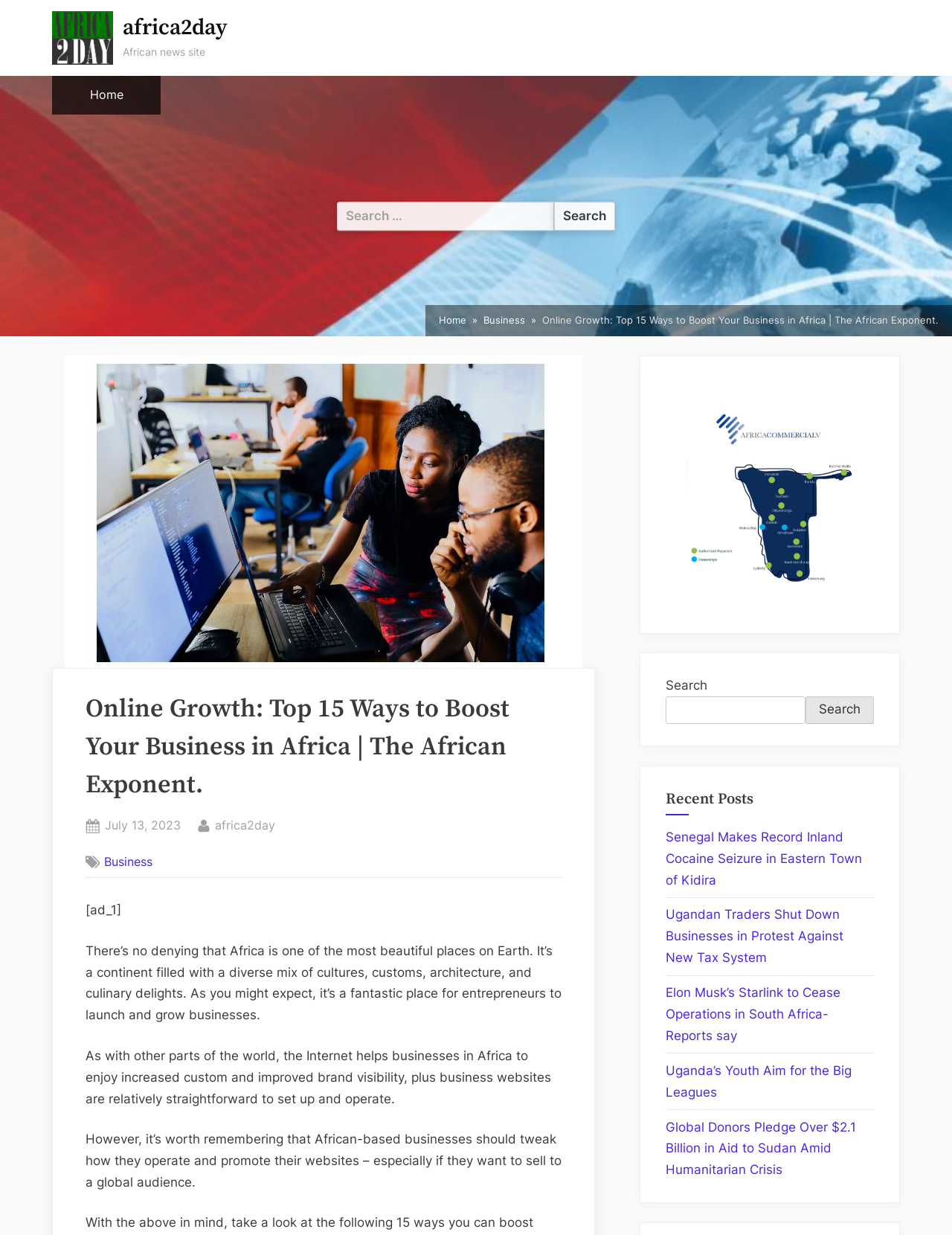Locate the bounding box coordinates of the element you need to click to accomplish the task described by this instruction: "Read the recent post about Senegal".

[0.699, 0.672, 0.905, 0.718]